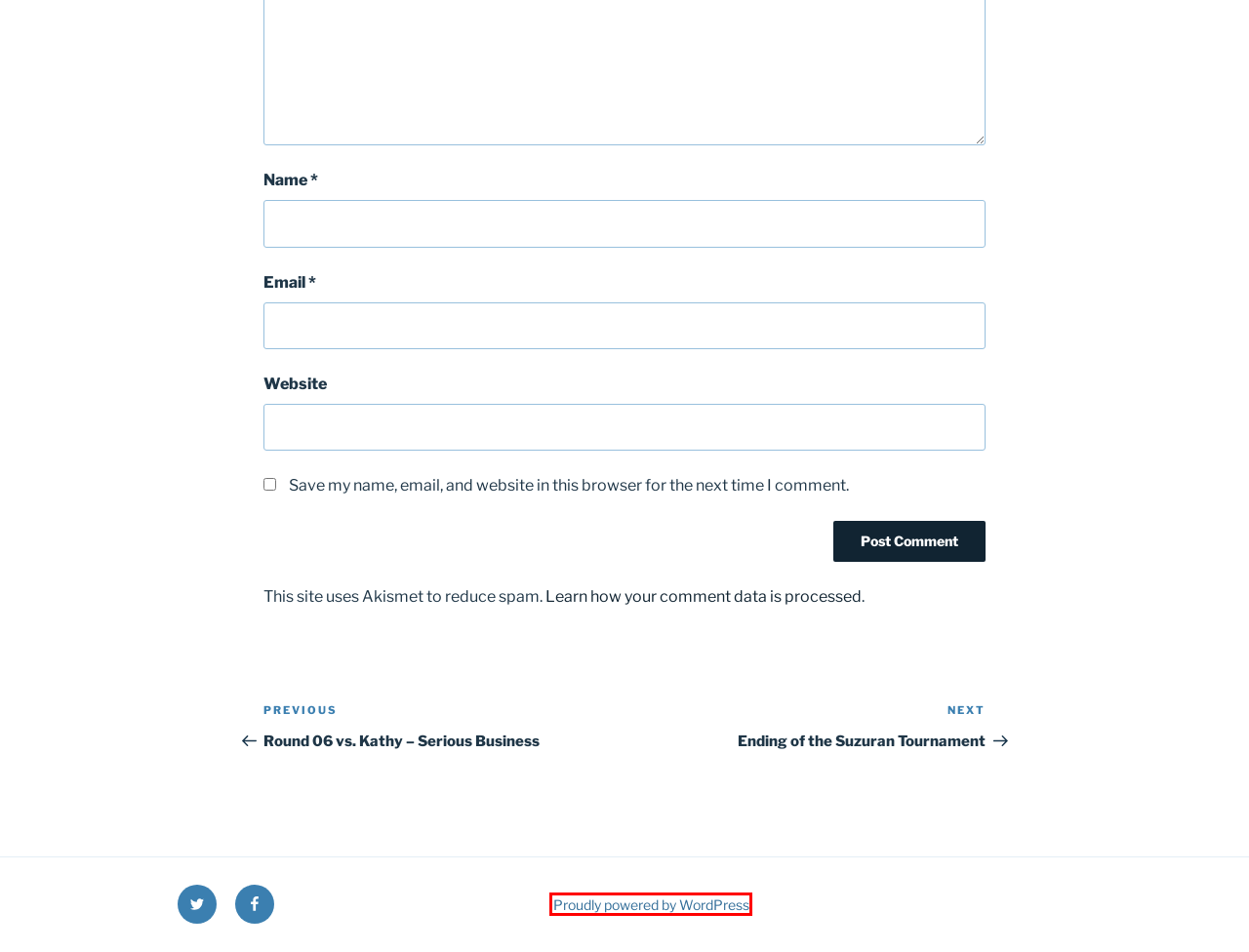Given a screenshot of a webpage with a red rectangle bounding box around a UI element, select the best matching webpage description for the new webpage that appears after clicking the highlighted element. The candidate descriptions are:
A. Ending of the Suzuran Tournament – Pokémon Trainer Miingno
B. Round 06 vs. Kathy – Serious Business – Pokémon Trainer Miingno
C. PokéDex – Pokémon Trainer Miingno
D. Tournament – Pokémon Trainer Miingno
E. Blog – Pokémon Trainer Miingno
F. Pokémon Trainer Miingno – a Pokémon Trainer Travel Journal
G. Blog Tool, Publishing Platform, and CMS – WordPress.org English (UK)
H. Miingno – Pokémon Trainer Miingno

G